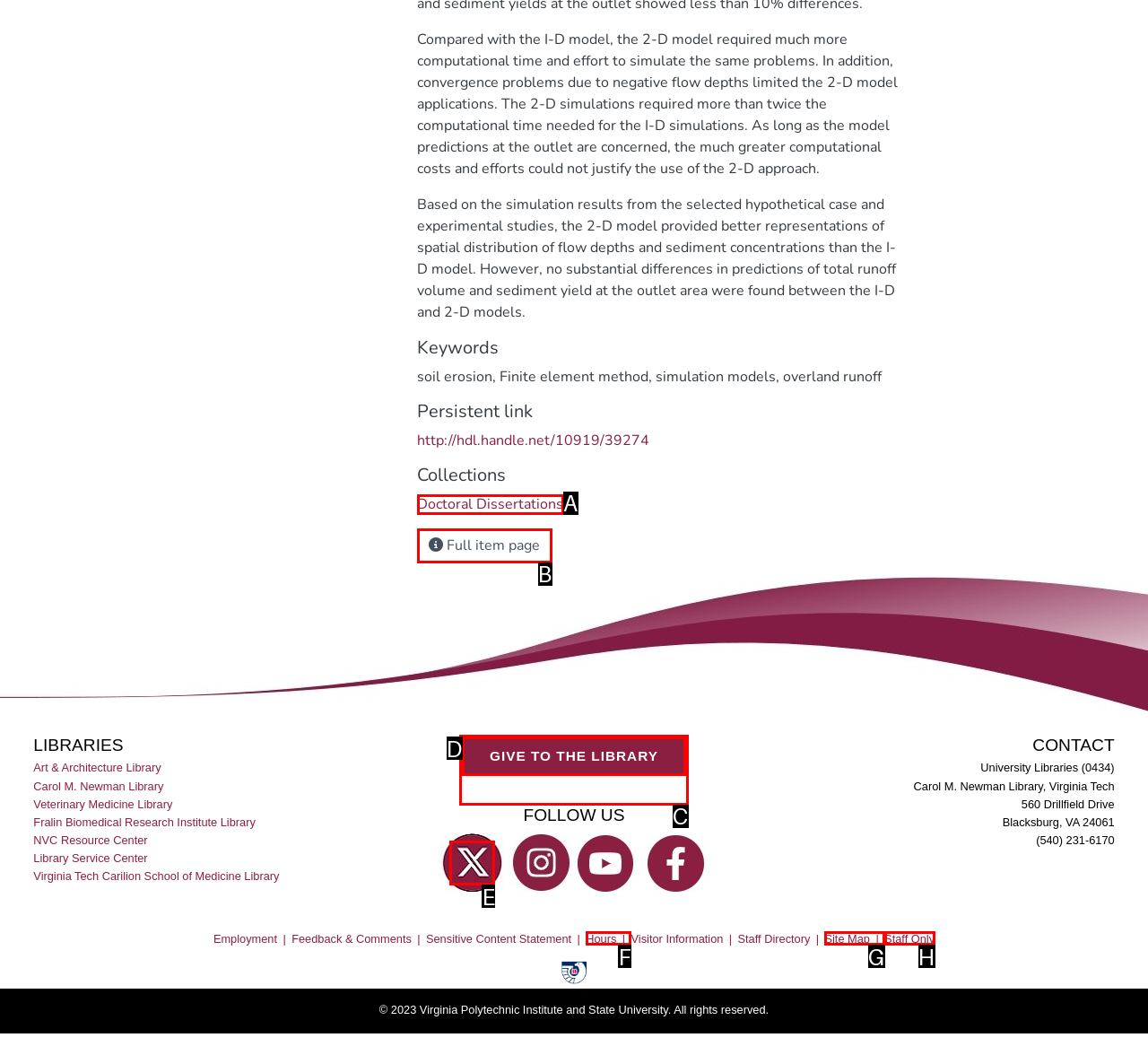Out of the given choices, which letter corresponds to the UI element required to Follow the library on Twitter? Answer with the letter.

E